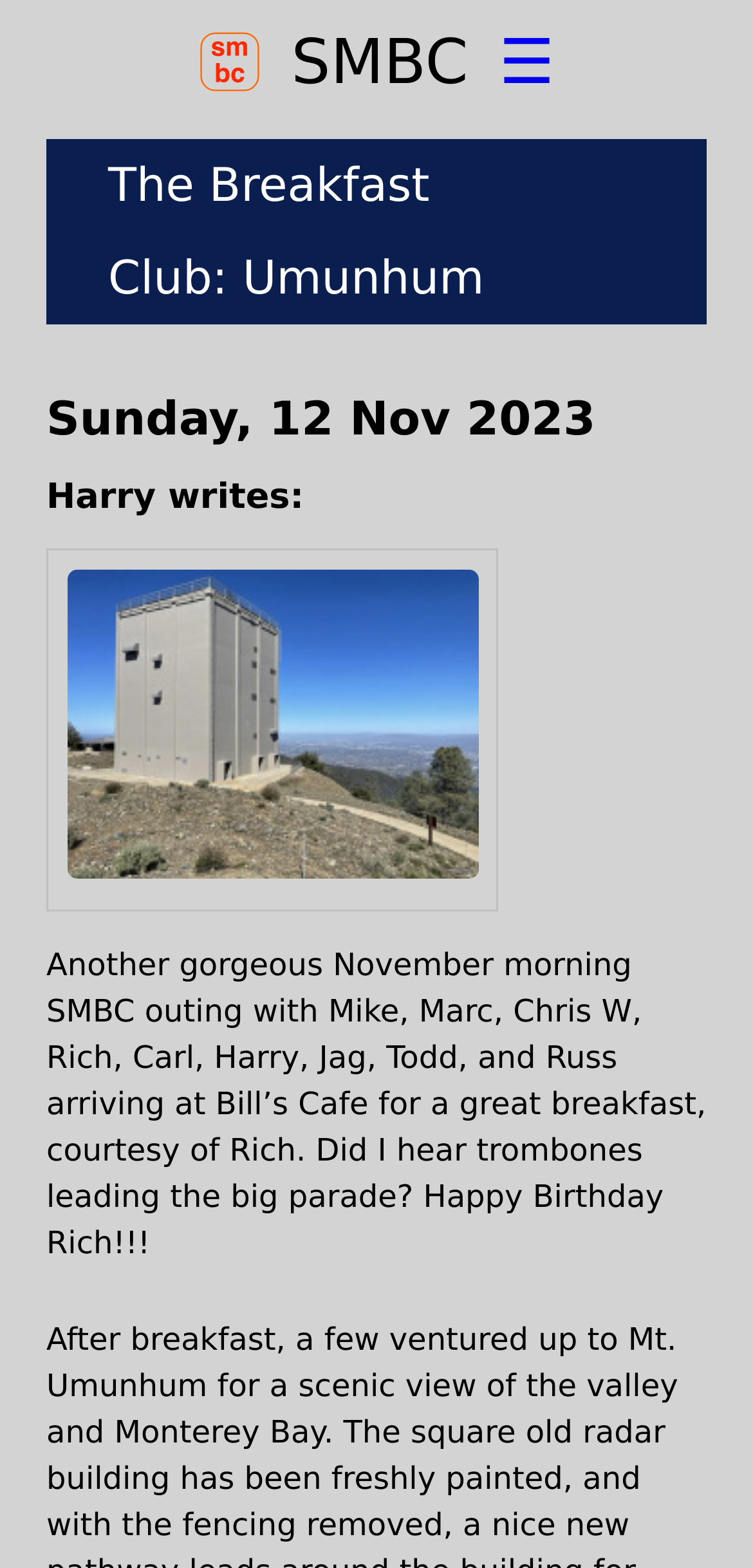What is the name of the motorcycle club?
Please elaborate on the answer to the question with detailed information.

I inferred this answer by looking at the heading 'The Breakfast Club: Umunhum' which suggests that the webpage is about a motorcycle club called 'The Breakfast Club'.